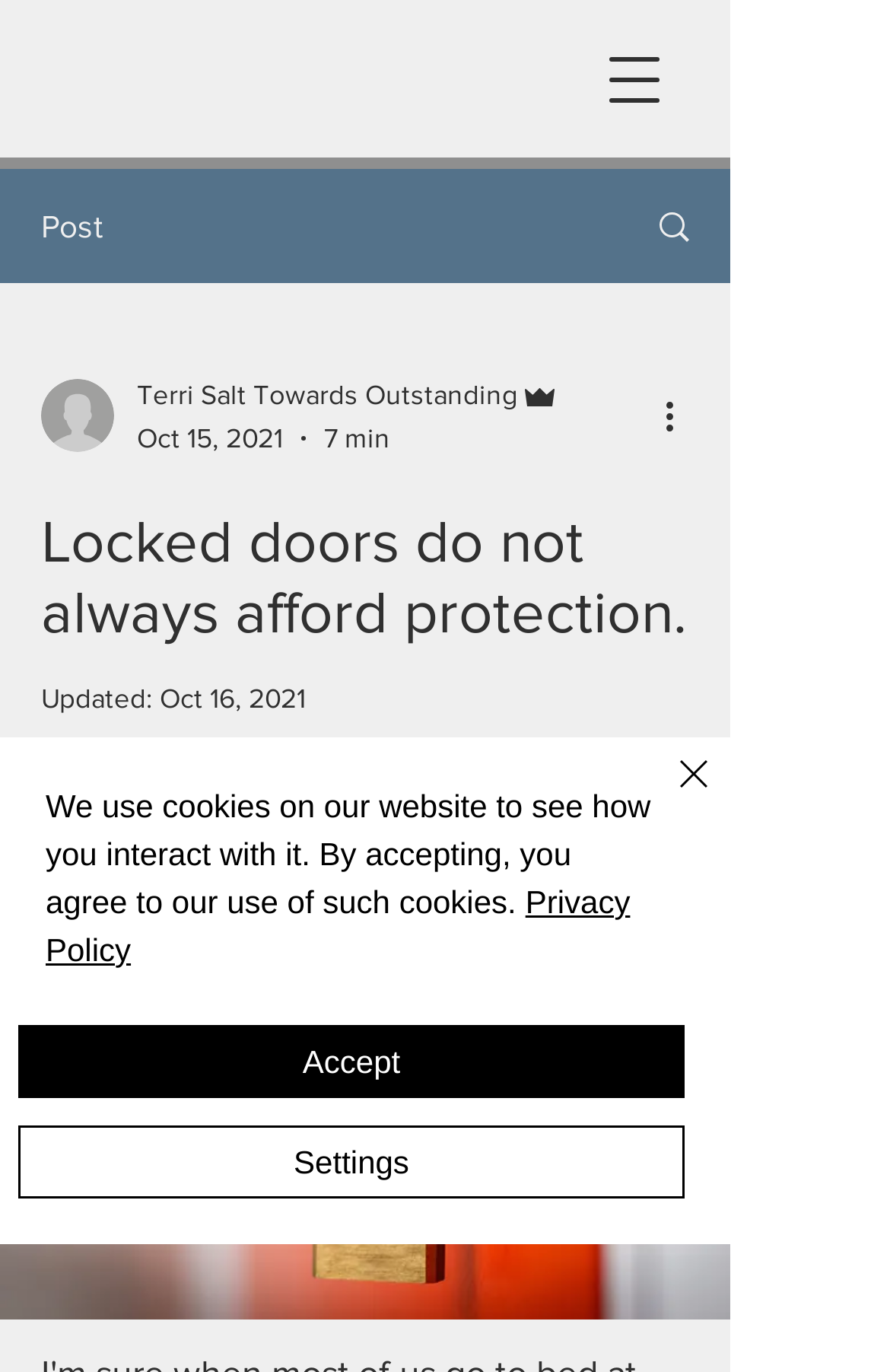Identify the bounding box coordinates of the section that should be clicked to achieve the task described: "View writer's picture".

[0.046, 0.276, 0.128, 0.329]